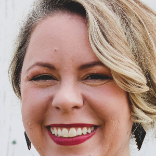Give a thorough caption for the picture.

This image features Sarah, a dedicated lesbian realtor with a welcoming smile and vibrant personality. She appears confident and friendly, accentuated by her stylish earrings and well-kempt hair. Sarah's professional focus includes the Madison area and its surrounding communities, such as Middleton and Sun Prairie. Known for providing exceptional service, she treats her clients like family, understanding the importance of buying or selling a home. Her profile highlights her experience and commitment to assisting clients through every step of the real estate process.